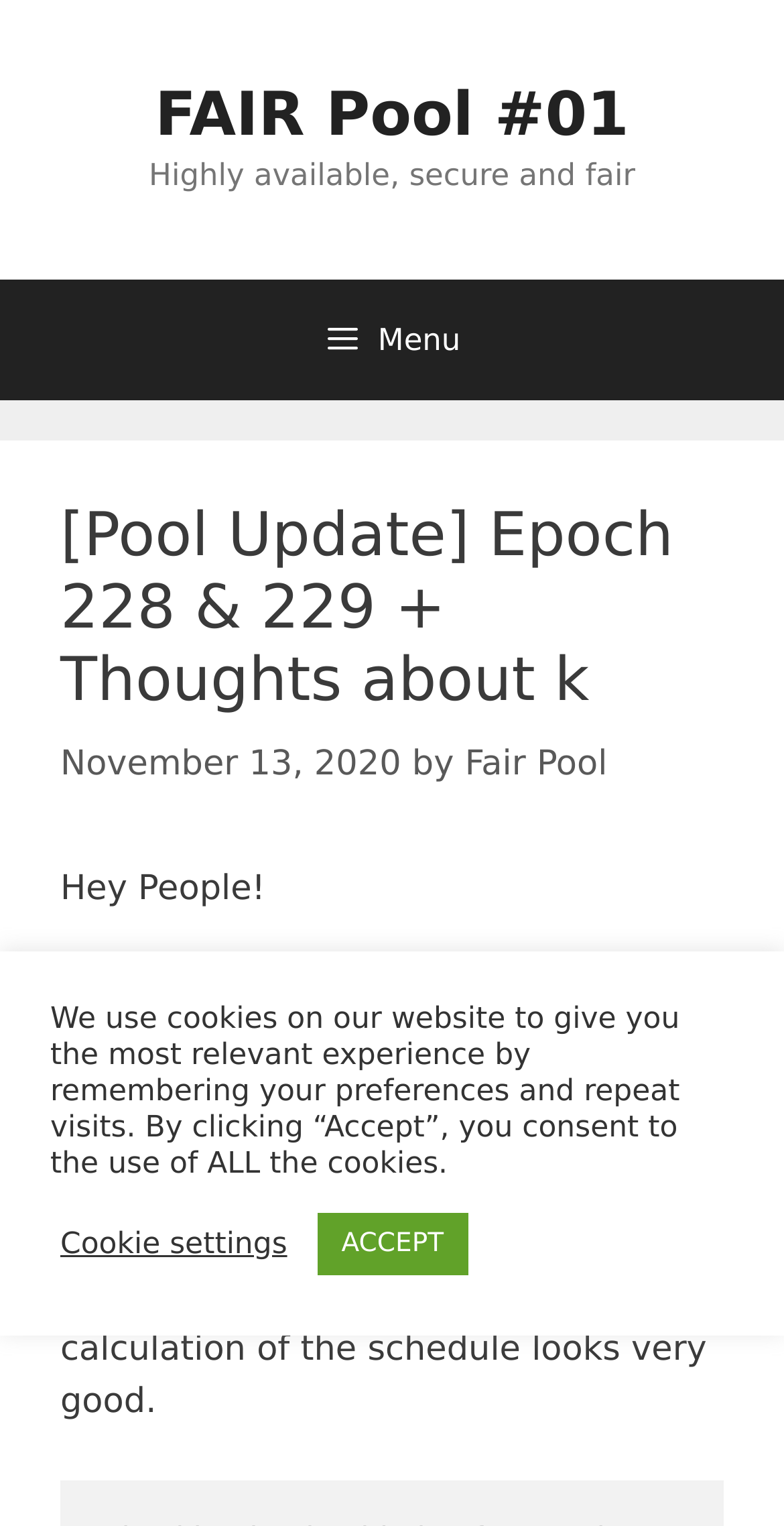Explain the webpage's design and content in an elaborate manner.

The webpage is a blog post titled "[Pool Update] Epoch 228 & 229 + Thoughts about k - FAIR Pool #01". At the top, there is a banner with the site name "FAIR Pool #01" and a tagline "Highly available, secure and fair". Below the banner, there is a primary navigation menu with a button labeled "Menu".

The main content of the webpage is a blog post with a heading "[Pool Update] Epoch 228 & 229 + Thoughts about k" and a timestamp "November 13, 2020". The post is written by "Fair Pool" and starts with a greeting "Hey People!". The text then provides an update on the past epoch 228 and the current epoch 229, discussing the lack of luck in producing blocks in the previous epoch and the promising schedule for the current epoch.

At the bottom of the page, there is a notice about the use of cookies on the website, with options to adjust cookie settings or accept all cookies.